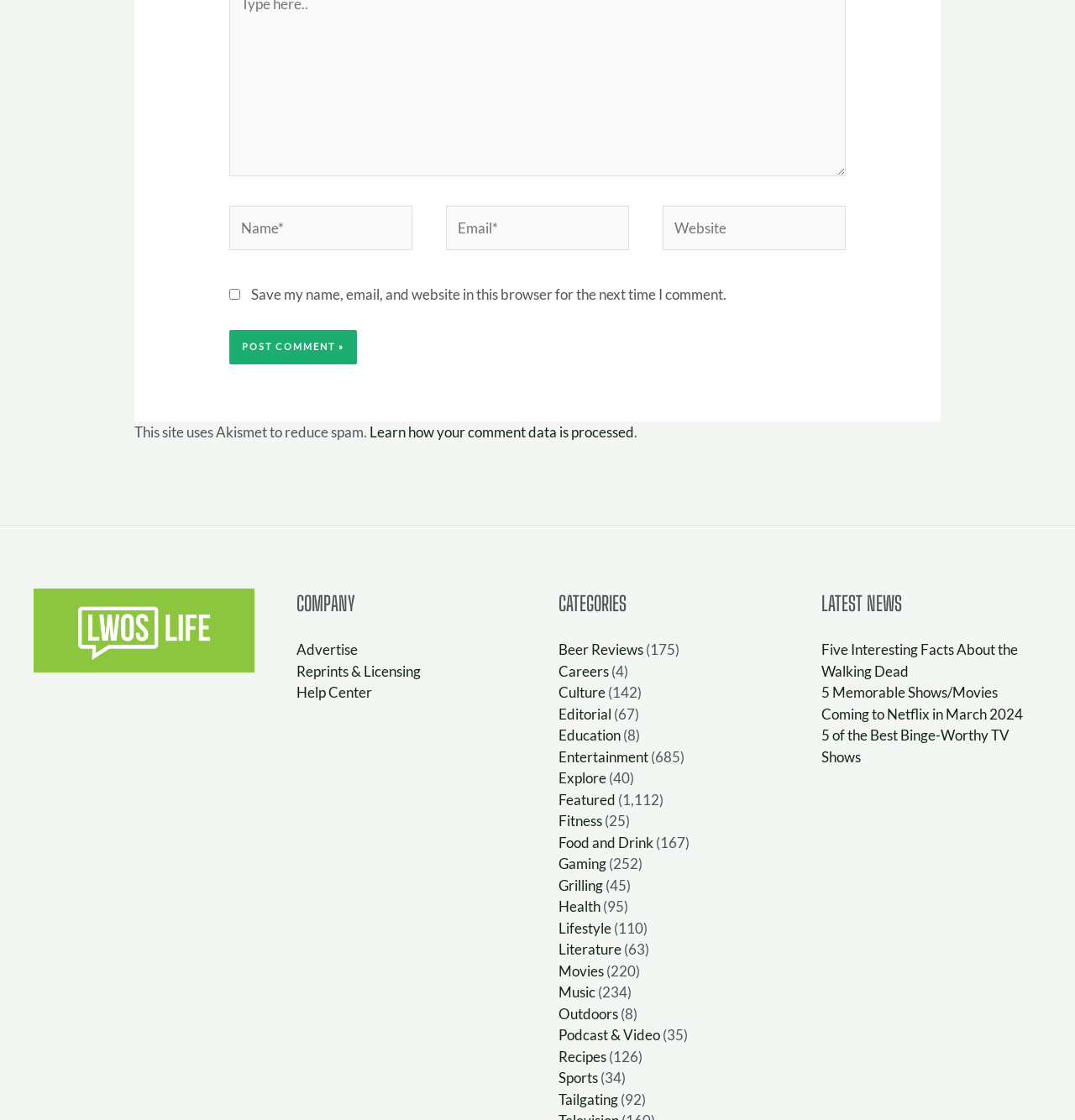Show the bounding box coordinates for the element that needs to be clicked to execute the following instruction: "Read the 'Five Interesting Facts About the Walking Dead' article". Provide the coordinates in the form of four float numbers between 0 and 1, i.e., [left, top, right, bottom].

[0.764, 0.572, 0.946, 0.607]